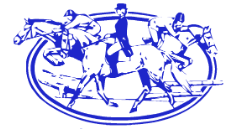What equestrian disciplines are integrated in combined training?
Answer with a single word or short phrase according to what you see in the image.

Dressage and show-jumping